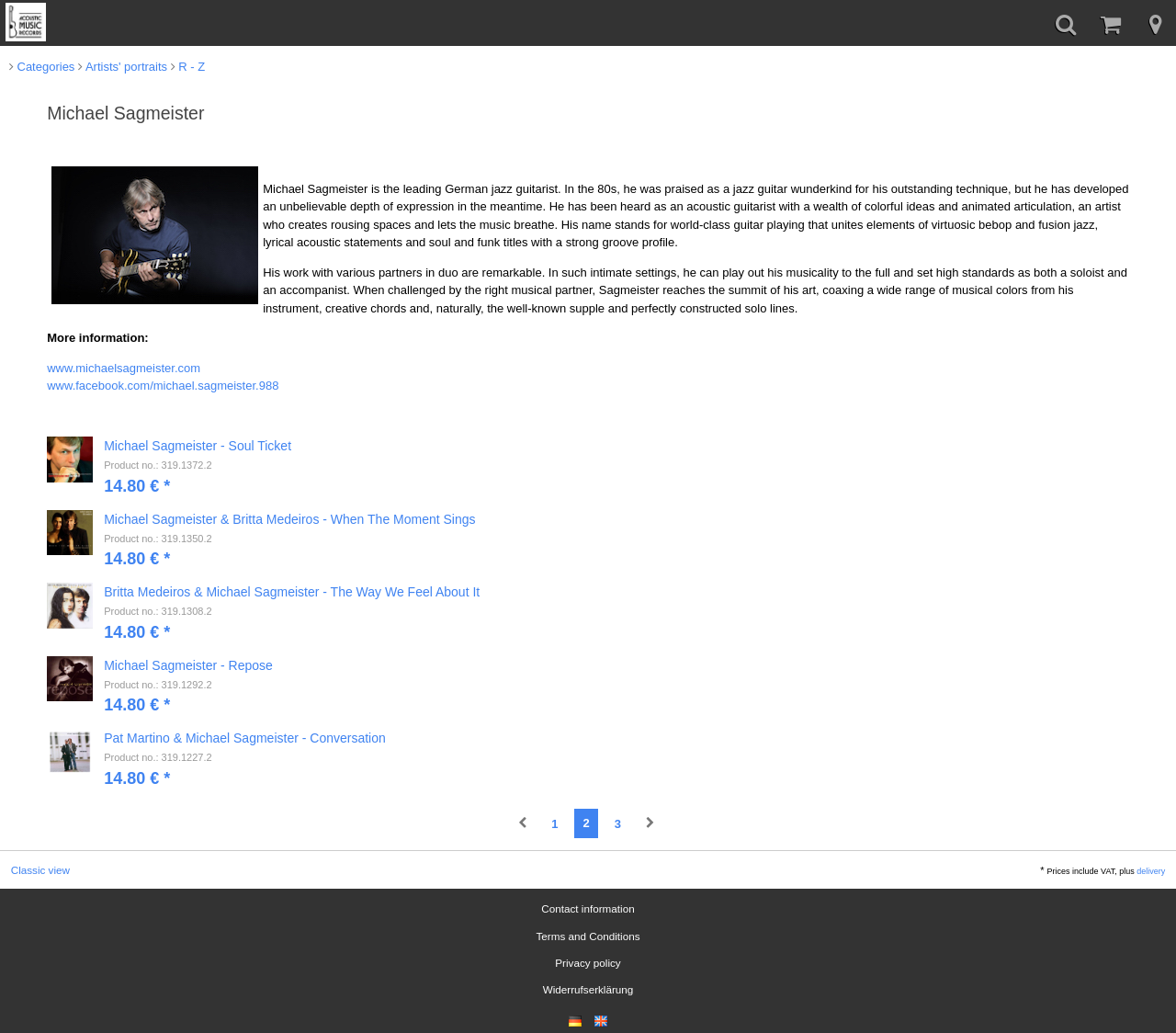What is the price of each album?
Using the image, provide a detailed and thorough answer to the question.

The webpage lists the price of each album as 14.80 €, which is indicated next to each album link.